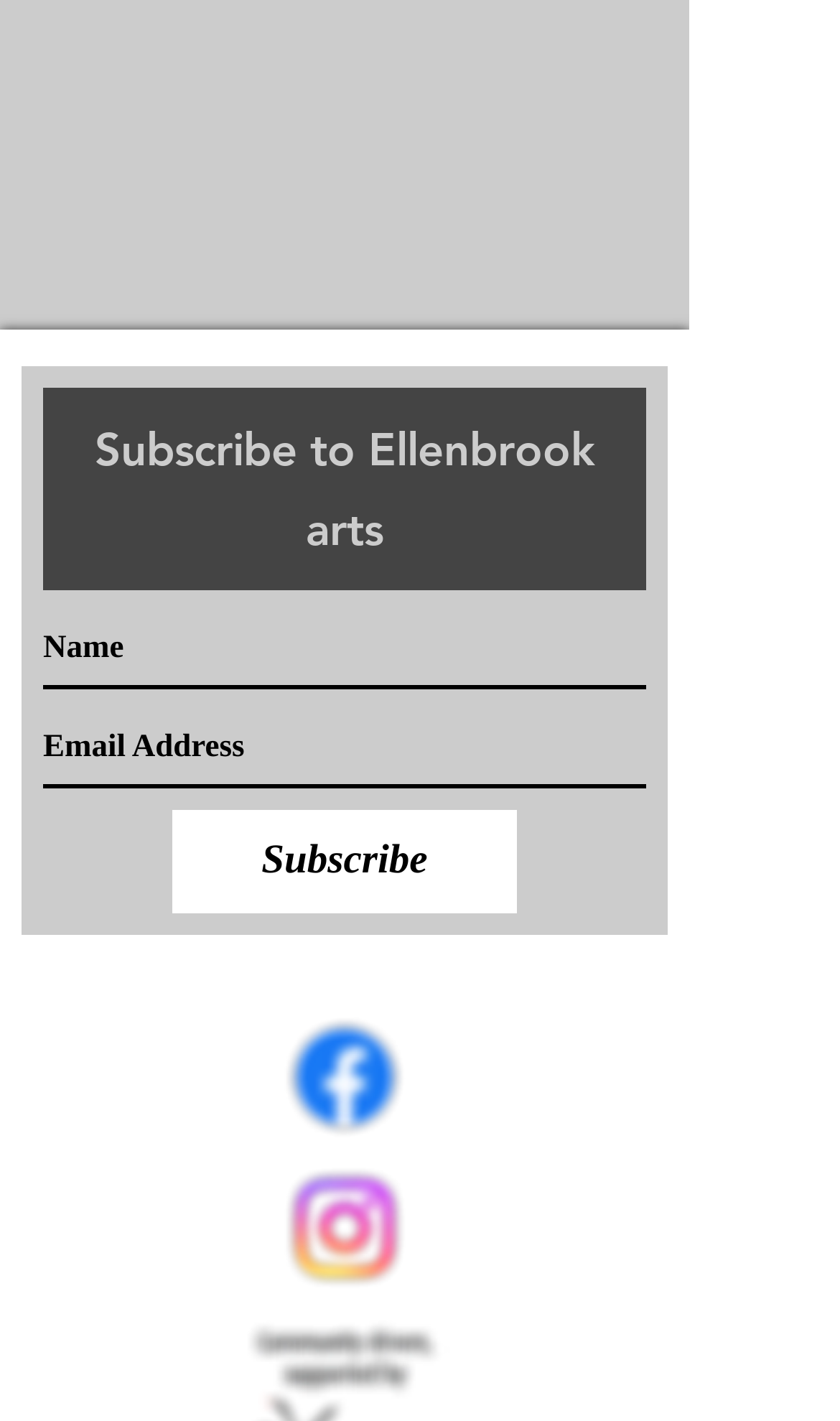What is the label of the first text field?
Please craft a detailed and exhaustive response to the question.

The first text field in the subscription form has a label of 'Name', indicating that users should enter their name in this field.